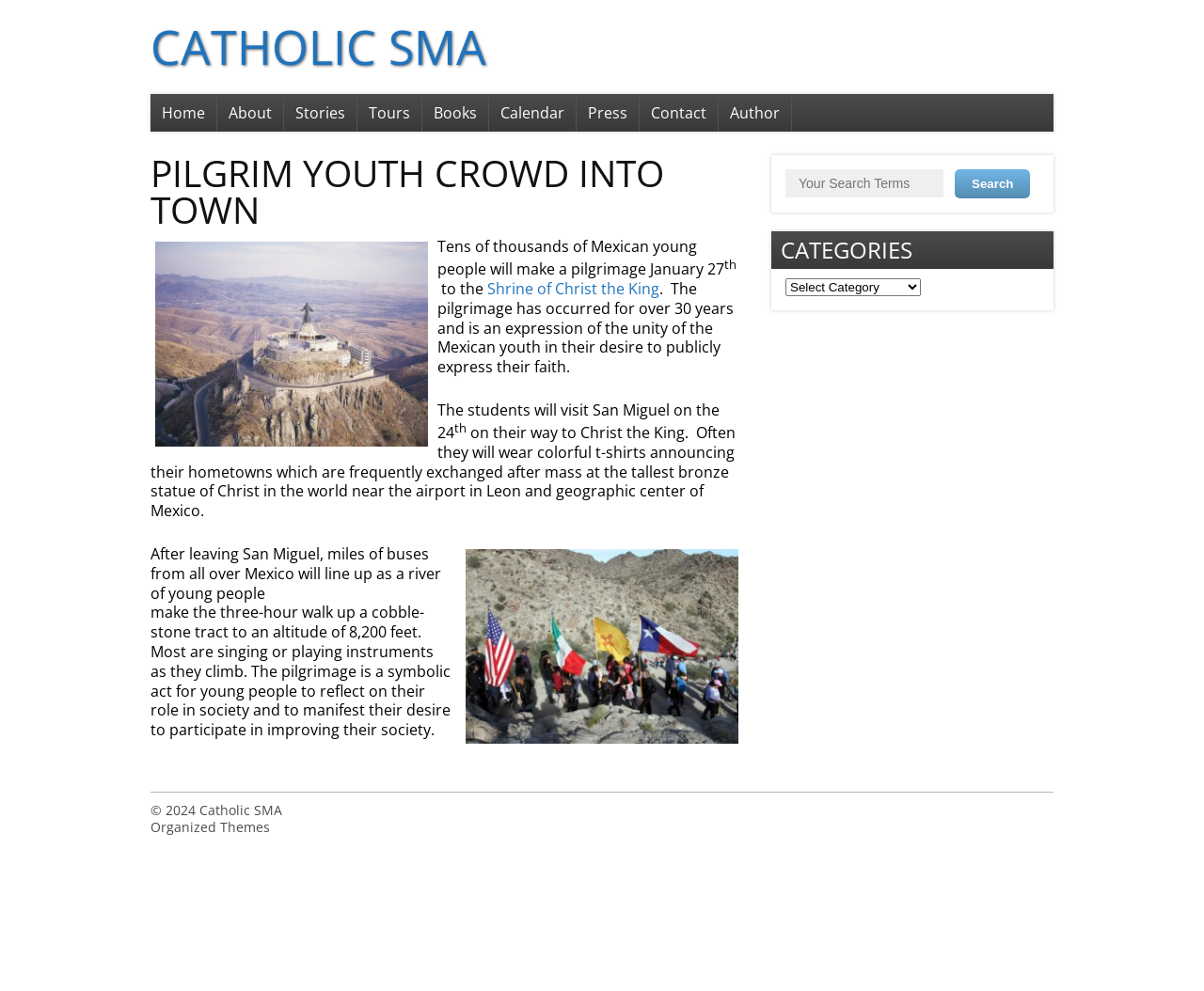Please identify the bounding box coordinates of where to click in order to follow the instruction: "Click the 'Contact' link".

[0.531, 0.095, 0.596, 0.133]